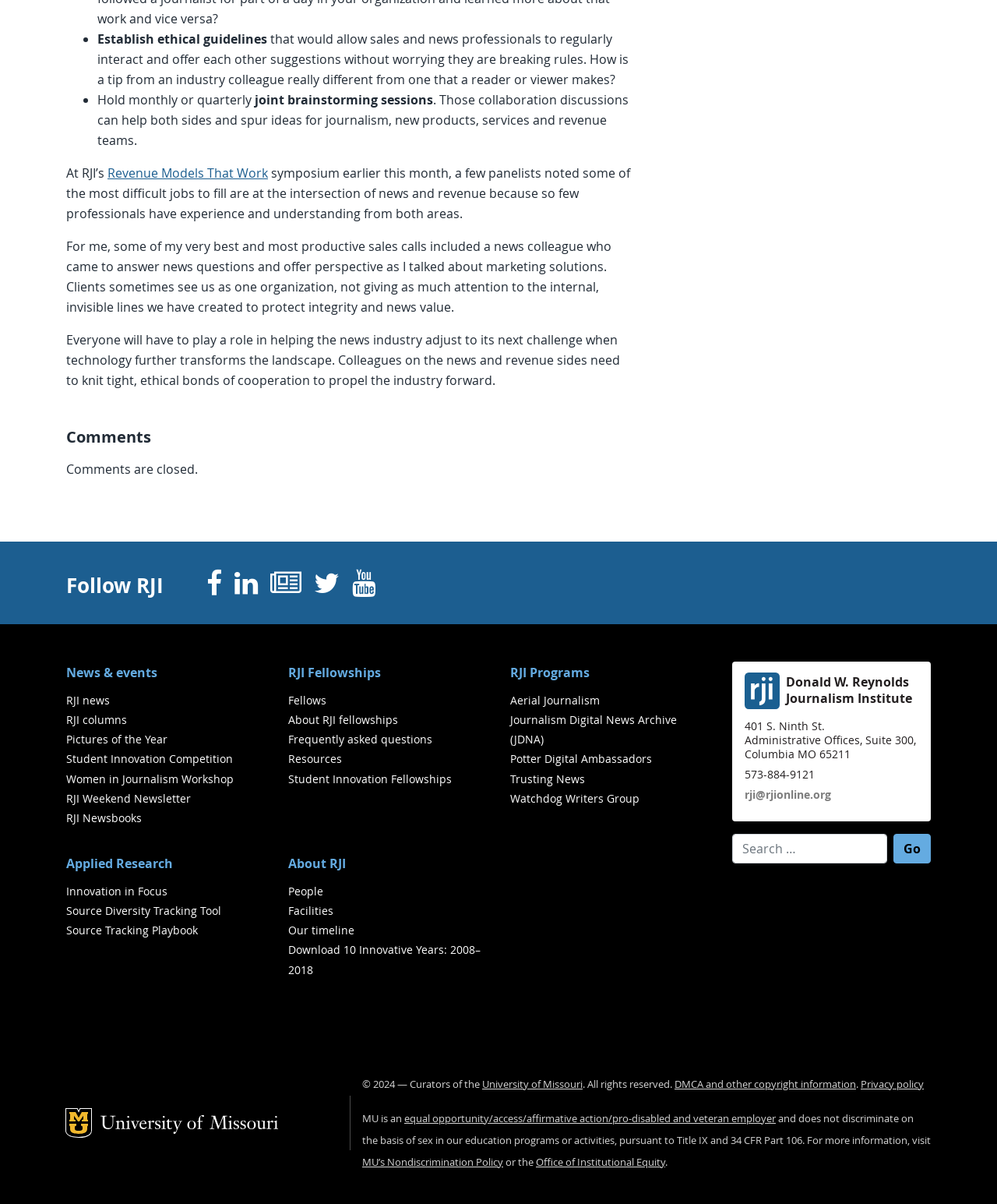Bounding box coordinates should be provided in the format (top-left x, top-left y, bottom-right x, bottom-right y) with all values between 0 and 1. Identify the bounding box for this UI element: Source Diversity Tracking Tool

[0.066, 0.75, 0.222, 0.763]